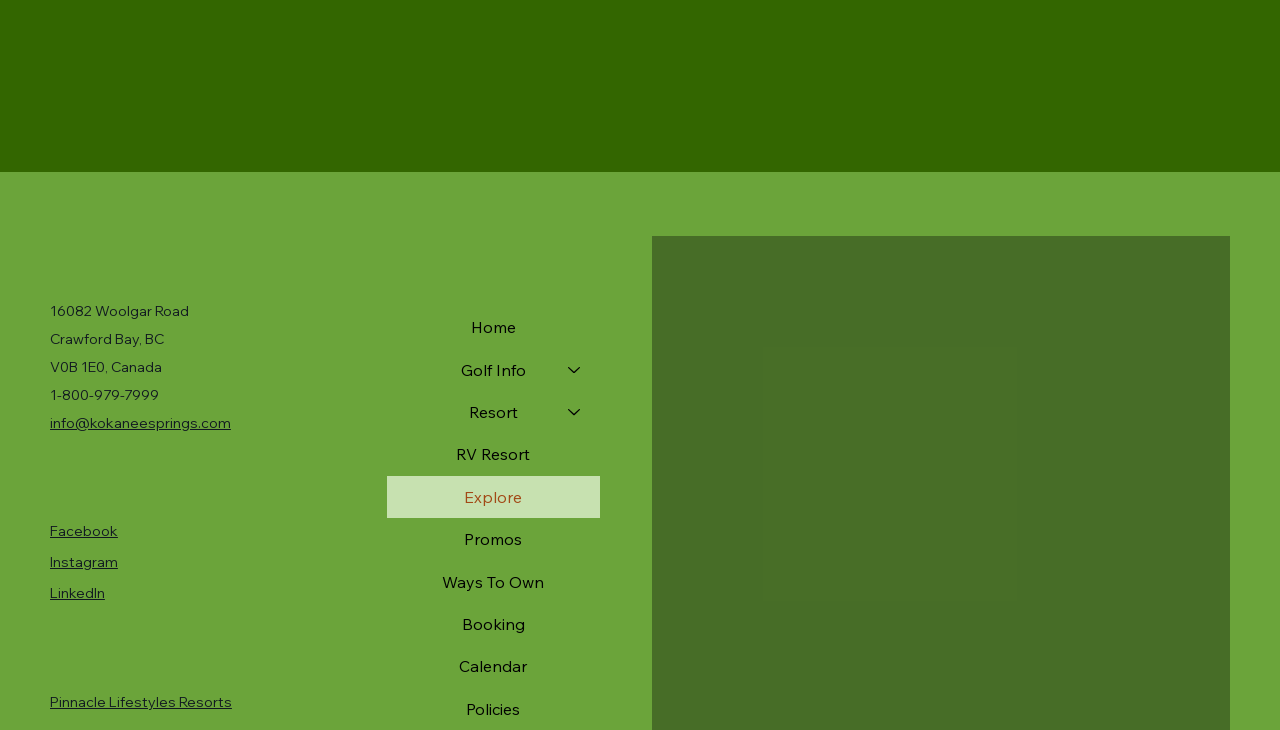With reference to the image, please provide a detailed answer to the following question: What are the main menu items?

The main menu items can be found by clicking on the 'Menu' button, which reveals a dropdown list of options, including 'Home', 'Golf Info', 'Resort', 'RV Resort', 'Explore', 'Promos', 'Ways To Own', 'Booking', and 'Calendar'.